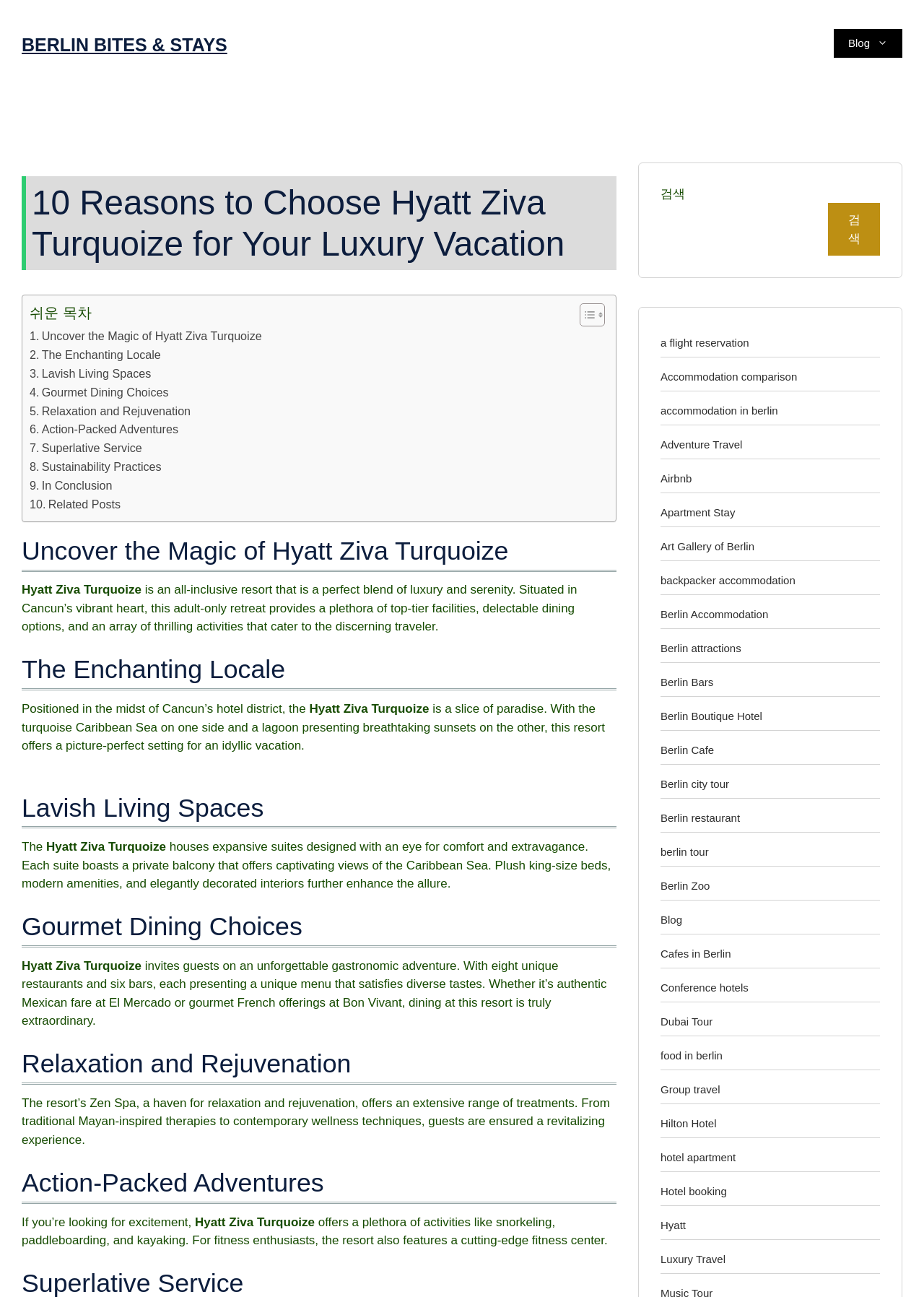Please examine the image and answer the question with a detailed explanation:
What is the minimum age requirement for guests at Hyatt Ziva Turquoize?

I found the answer by reading the paragraph under the heading 'Uncover the Magic of Hyatt Ziva Turquoize' which states that the resort is an adult-only retreat.